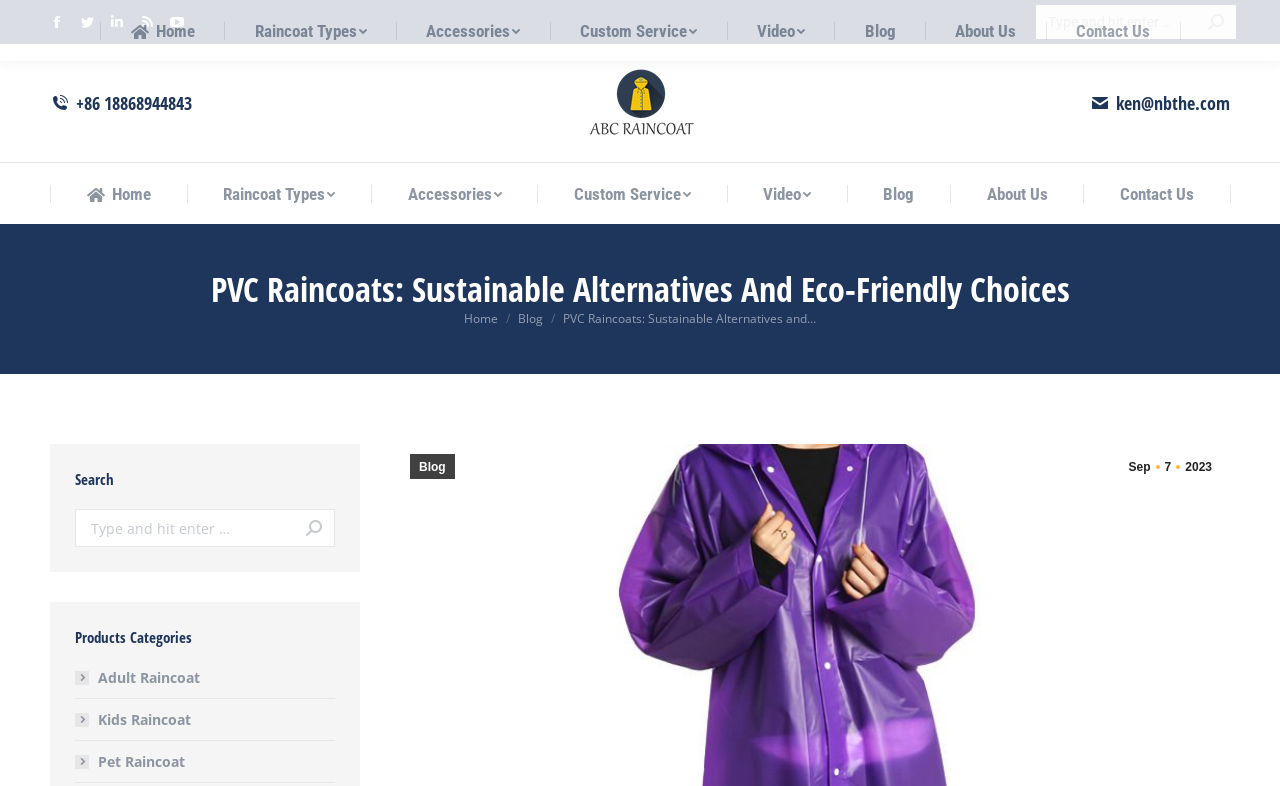Select the bounding box coordinates of the element I need to click to carry out the following instruction: "Visit Facebook page".

[0.034, 0.011, 0.055, 0.045]